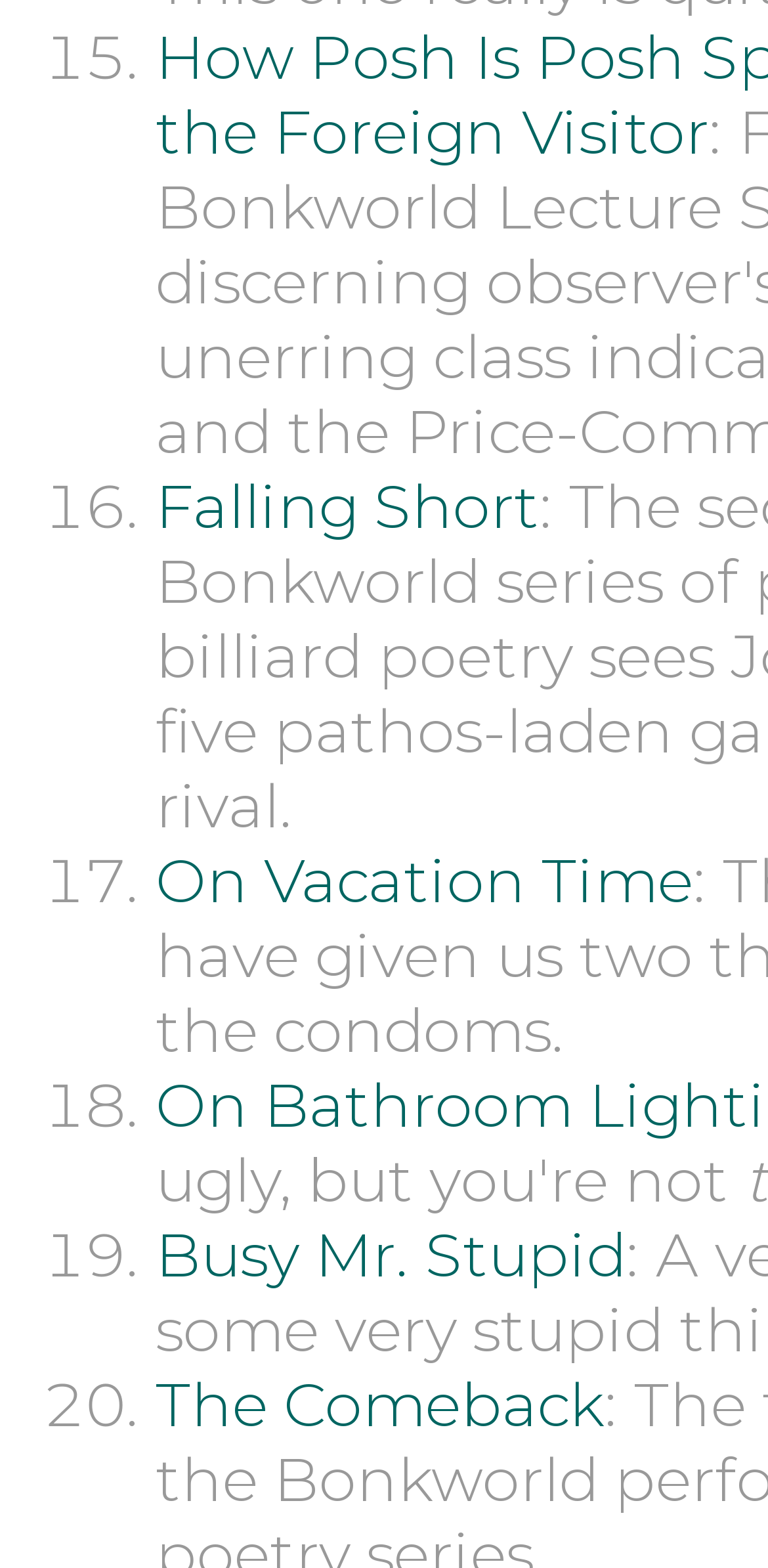Using the webpage screenshot and the element description name="q" placeholder="Search", determine the bounding box coordinates. Specify the coordinates in the format (top-left x, top-left y, bottom-right x, bottom-right y) with values ranging from 0 to 1.

None